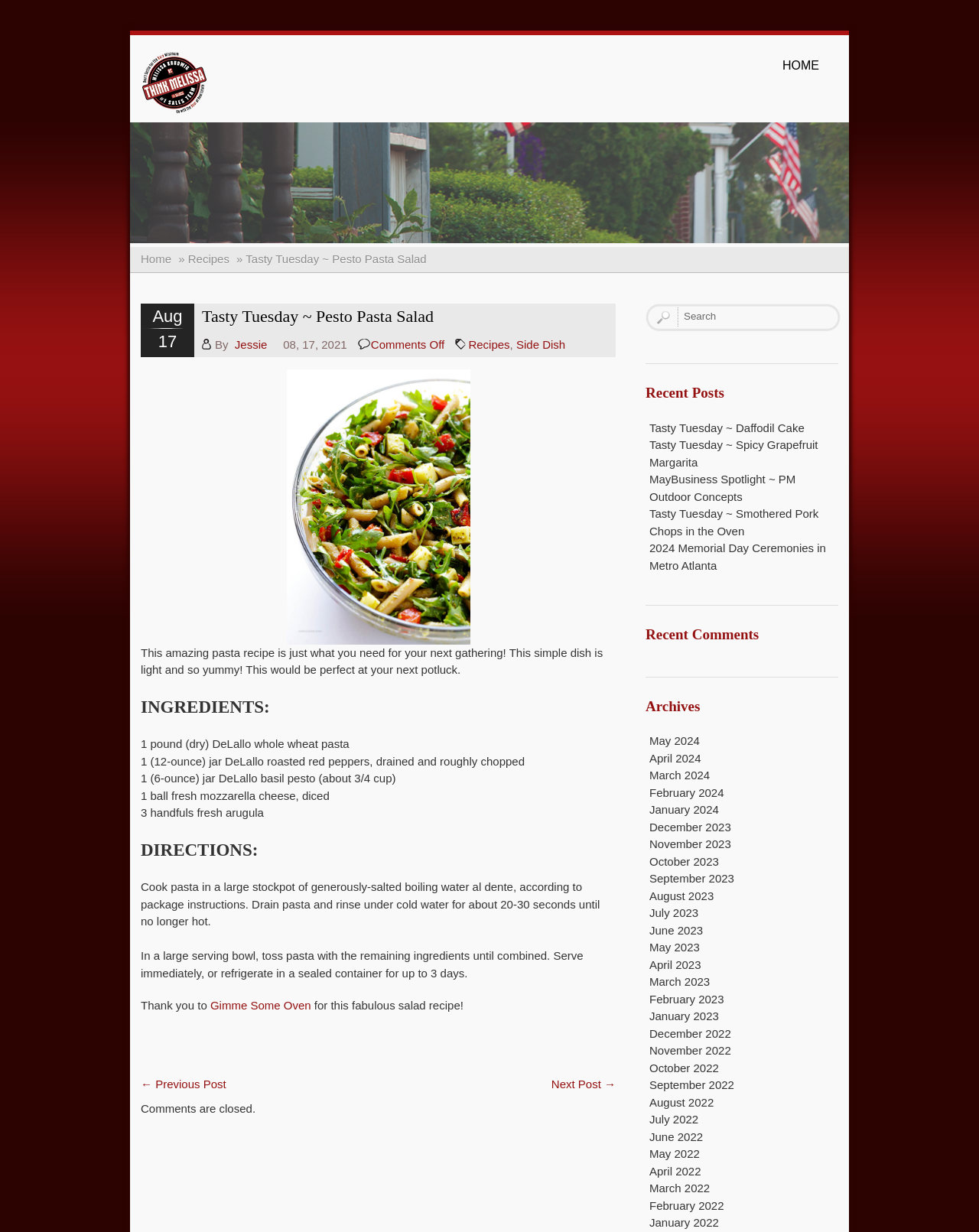How many recent posts are listed?
Look at the image and answer with only one word or phrase.

5